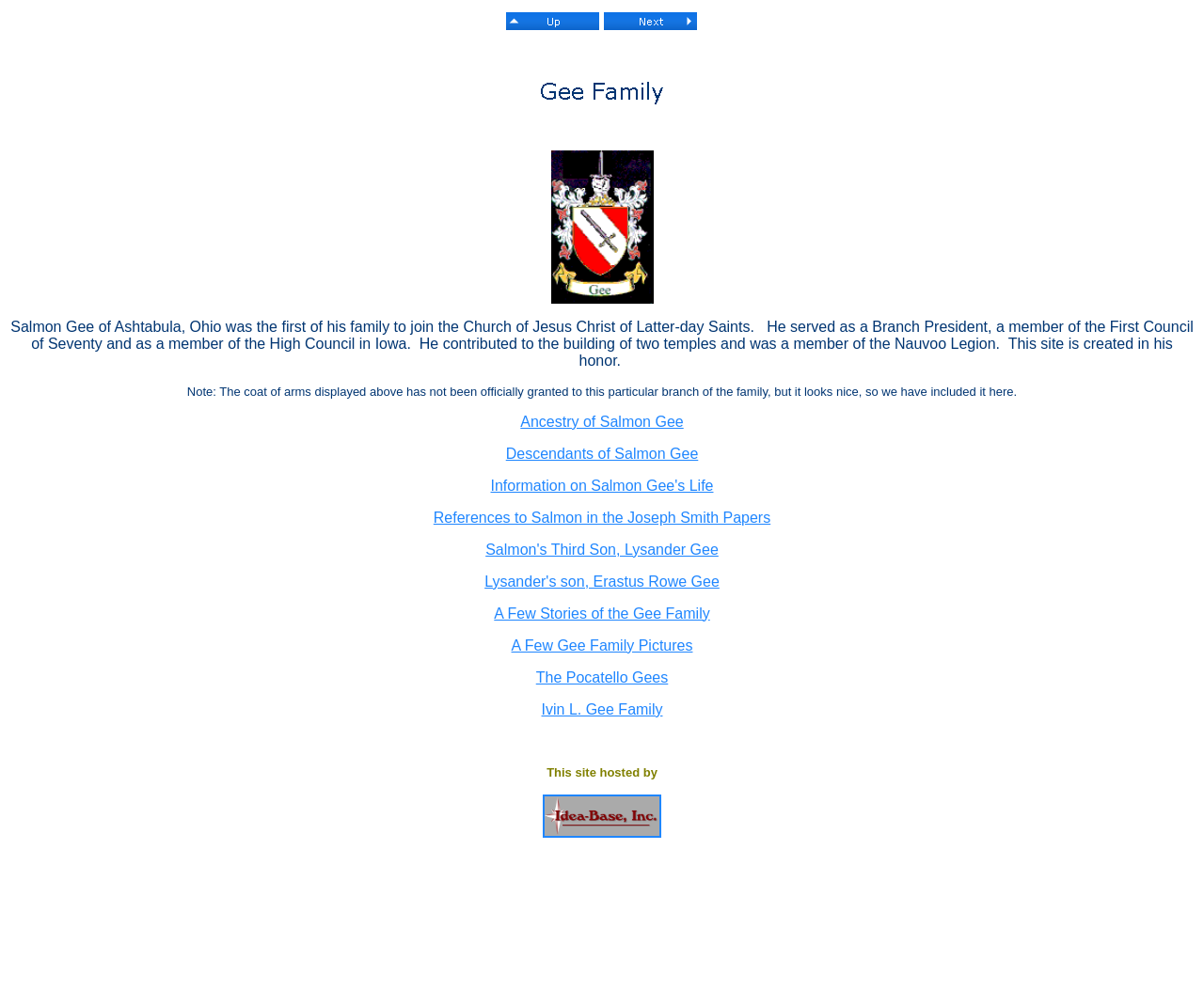Please identify the bounding box coordinates of where to click in order to follow the instruction: "Explore 'A Few Stories of the Gee Family'".

[0.41, 0.601, 0.59, 0.617]